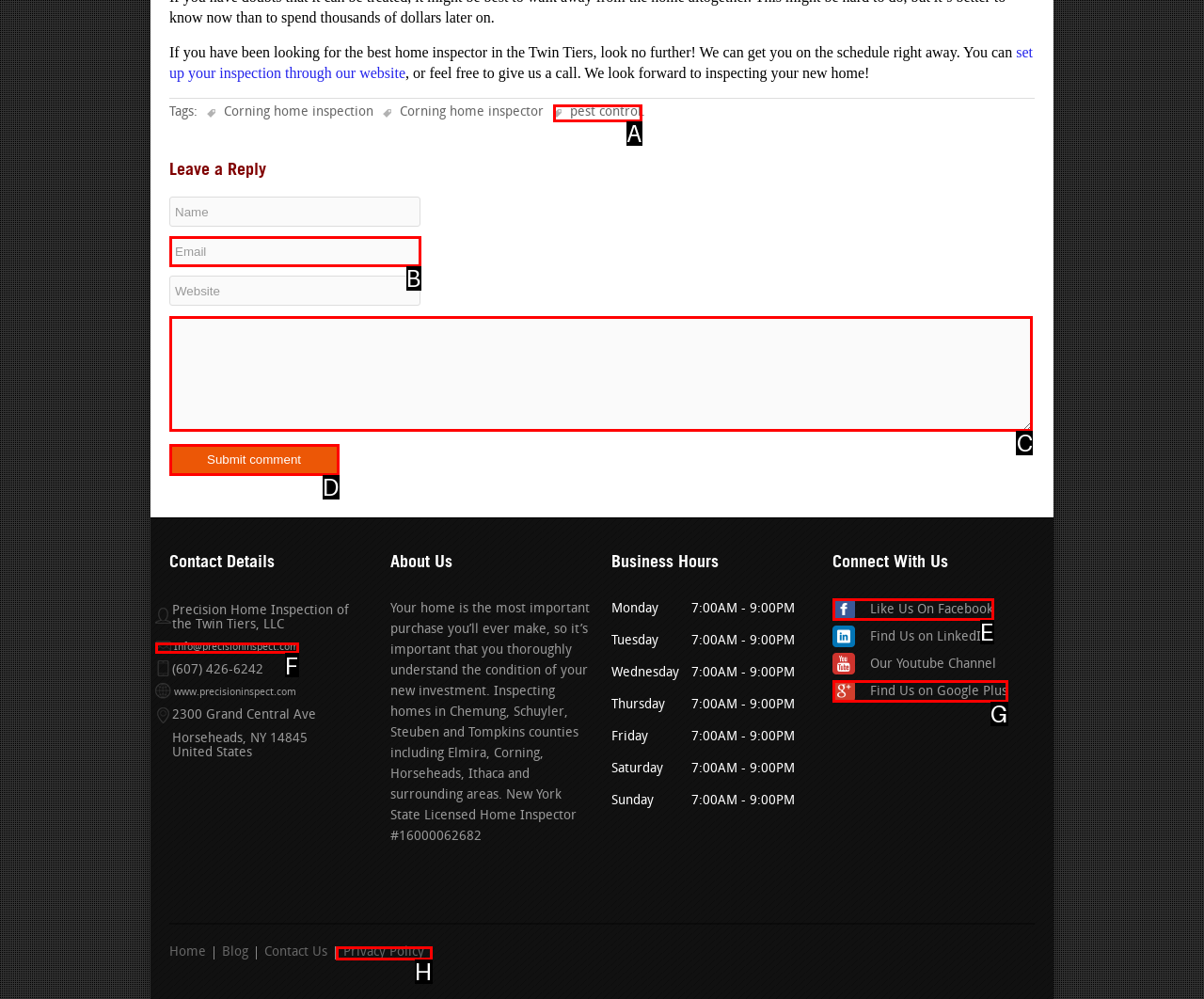Which option should be clicked to execute the task: contact us through email?
Reply with the letter of the chosen option.

F